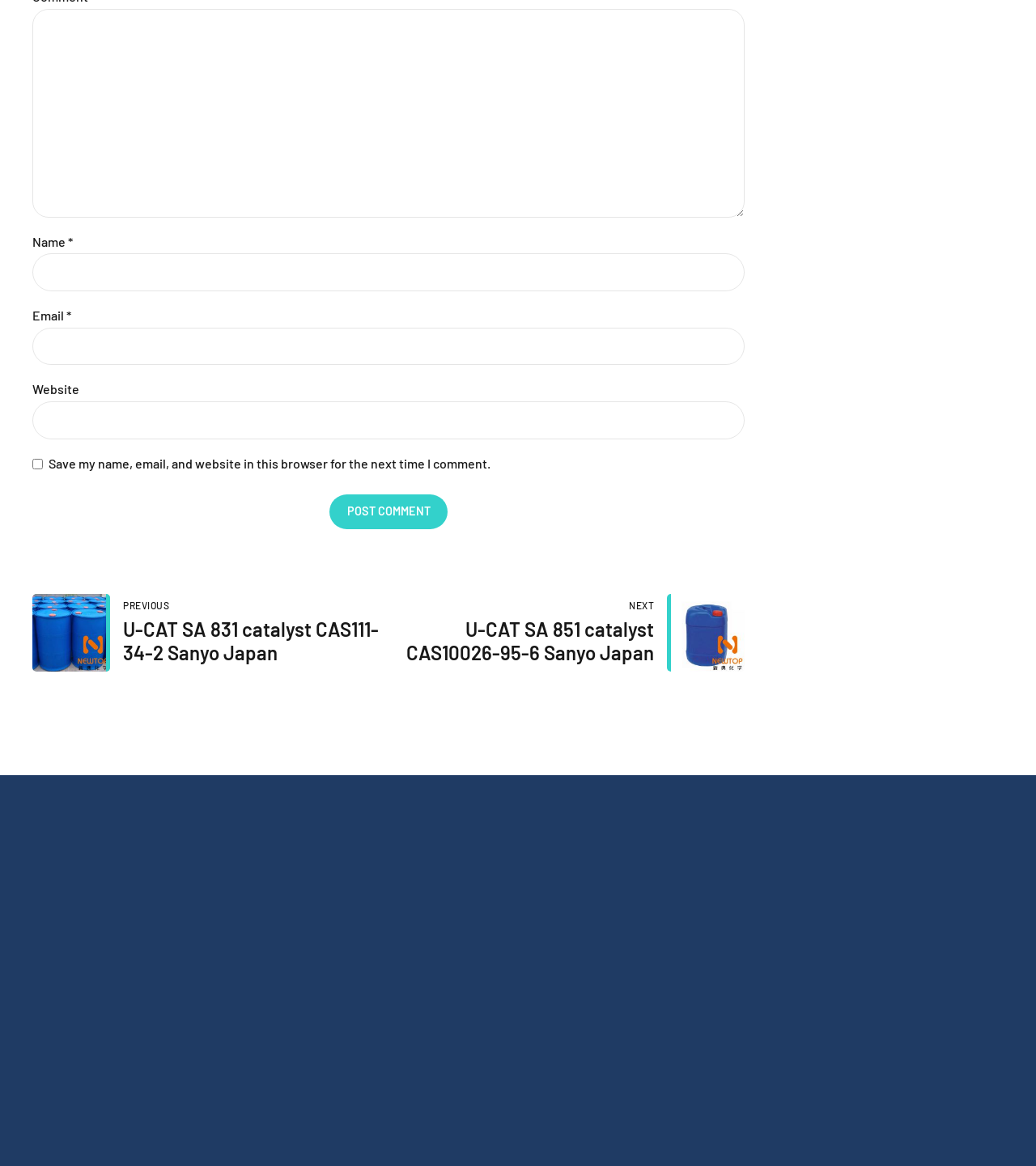Please find and report the bounding box coordinates of the element to click in order to perform the following action: "check the recent post about insurance agent training". The coordinates should be expressed as four float numbers between 0 and 1, in the format [left, top, right, bottom].

None